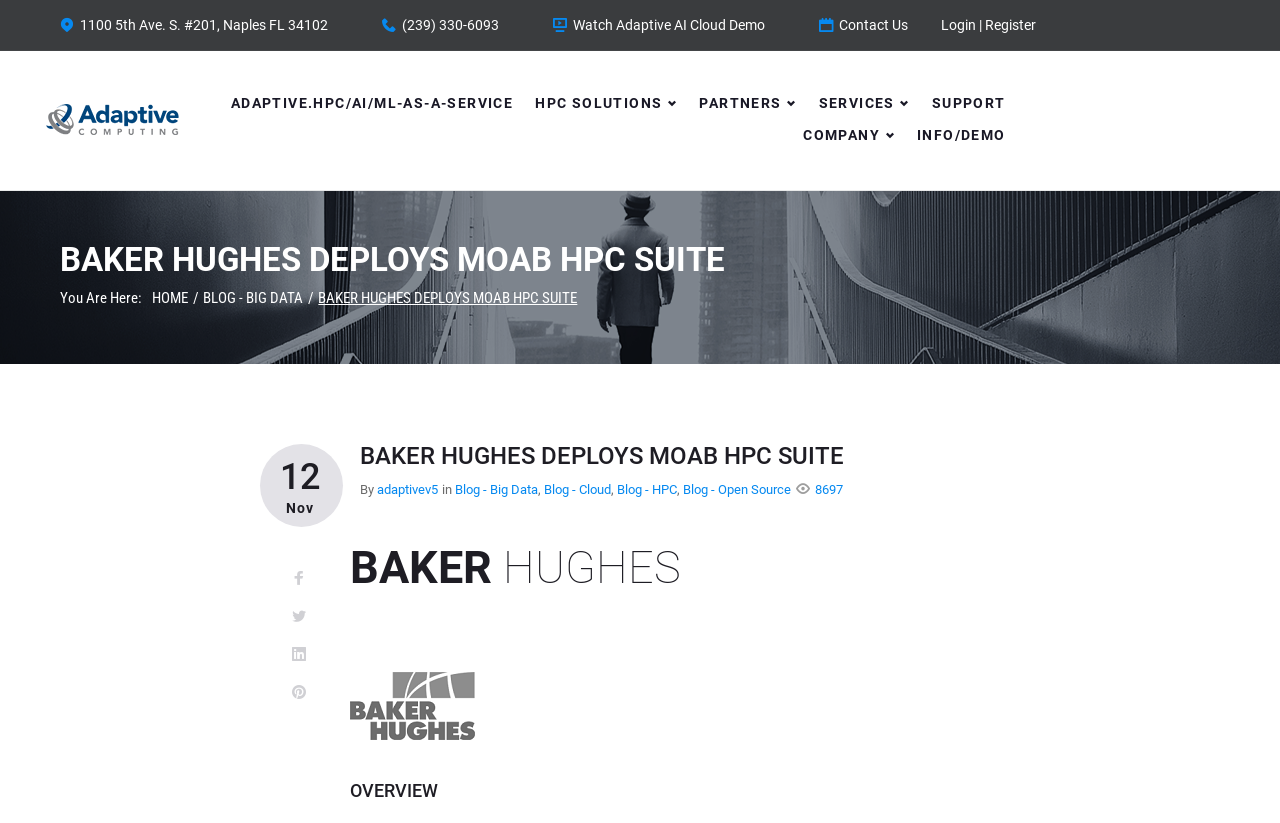Determine the coordinates of the bounding box for the clickable area needed to execute this instruction: "Login to the system".

[0.735, 0.019, 0.762, 0.043]